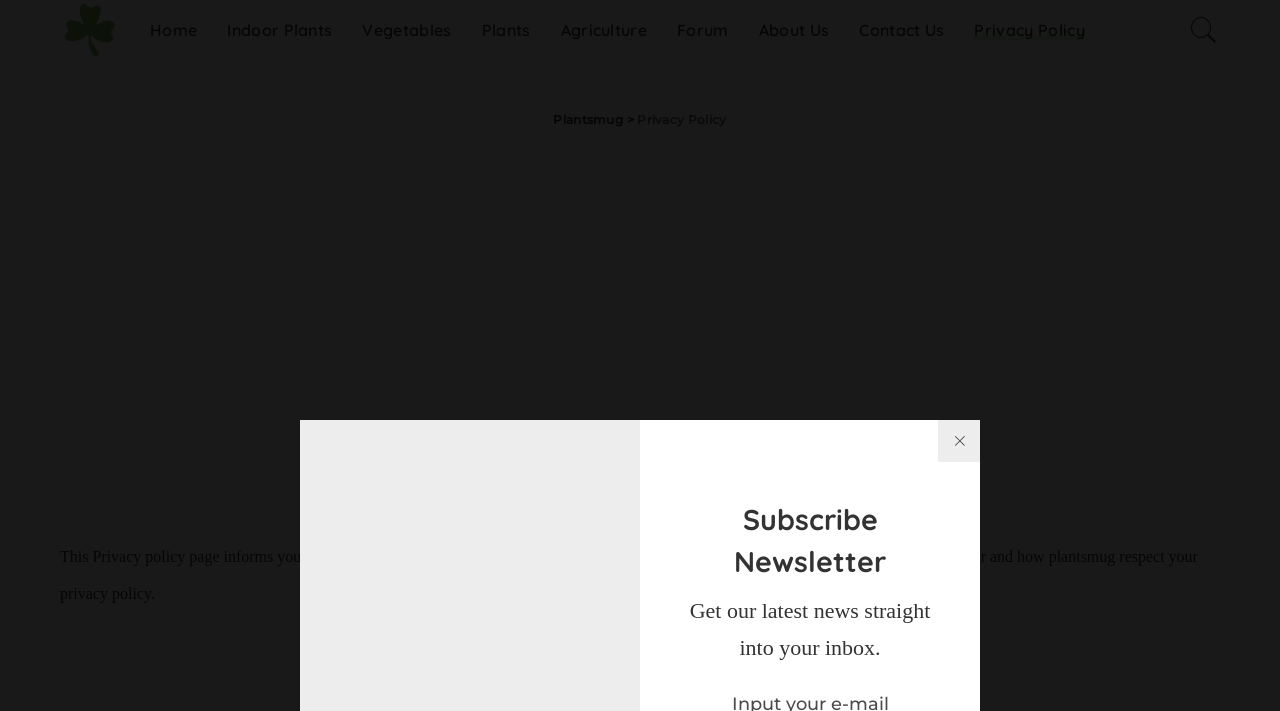Use a single word or phrase to answer the question:
Is there a search function on the webpage?

Yes